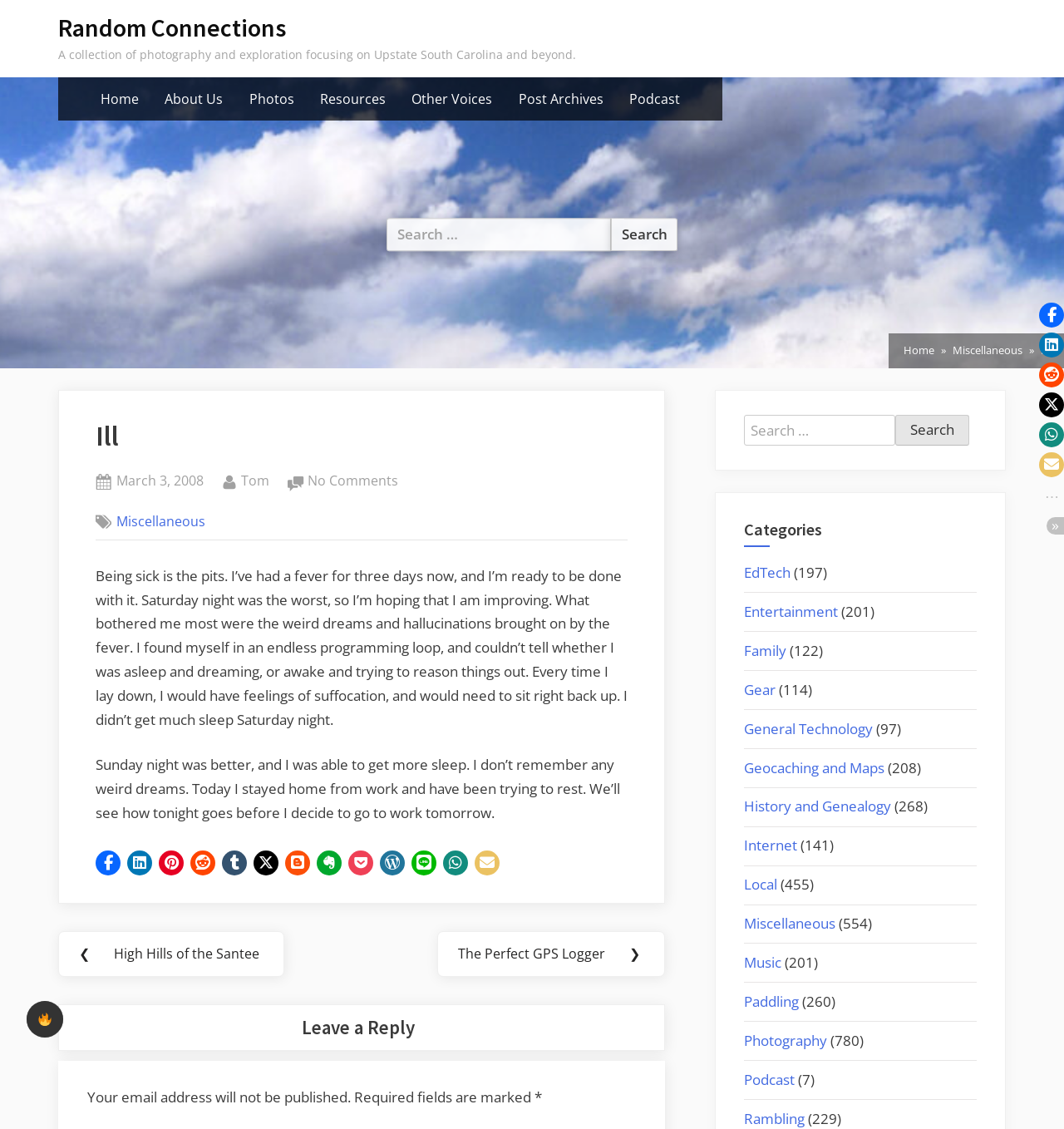Please determine the bounding box coordinates for the UI element described here. Use the format (top-left x, top-left y, bottom-right x, bottom-right y) with values bounded between 0 and 1: About Us

[0.146, 0.072, 0.218, 0.103]